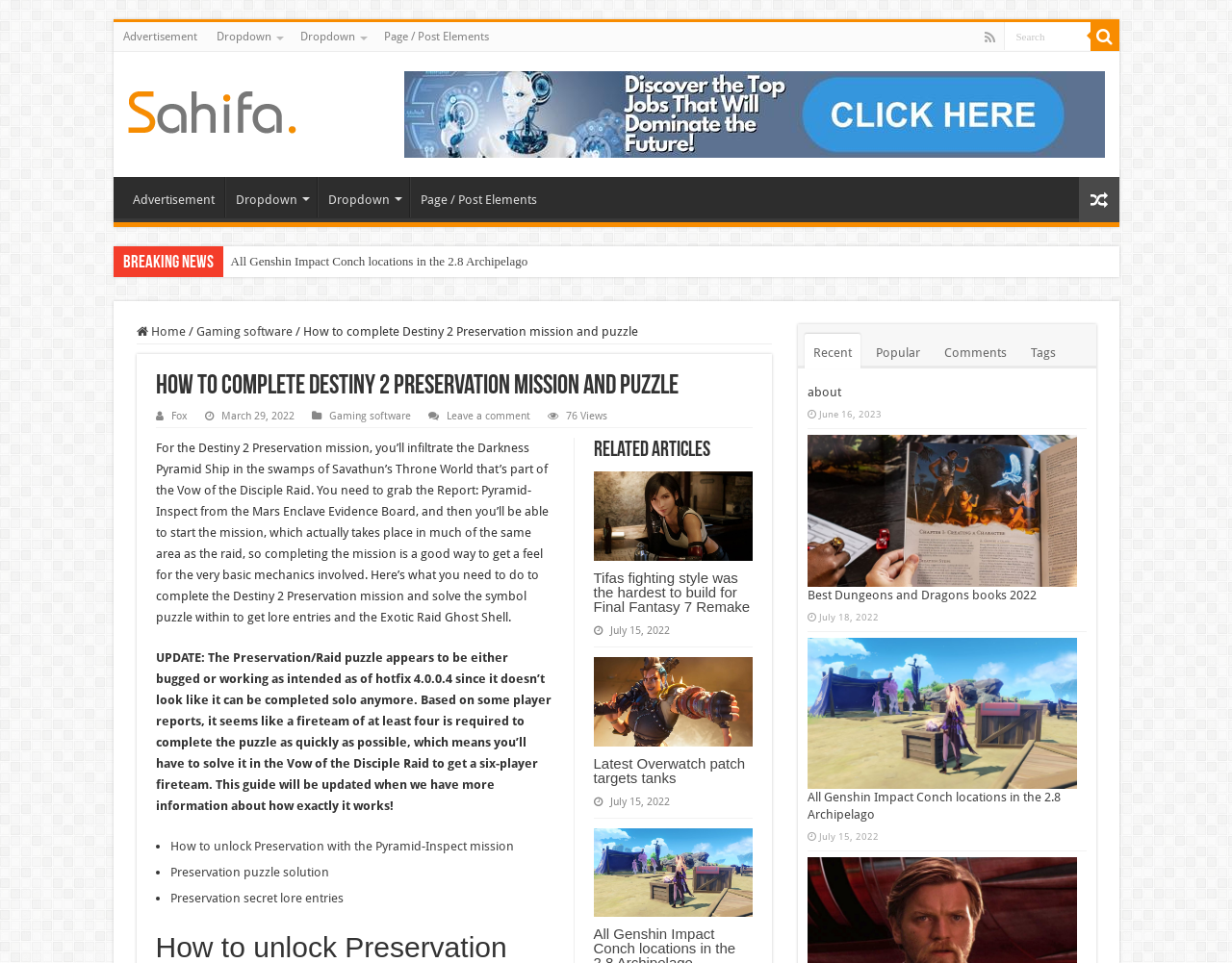Can you find the bounding box coordinates of the area I should click to execute the following instruction: "Leave a comment"?

[0.362, 0.426, 0.43, 0.439]